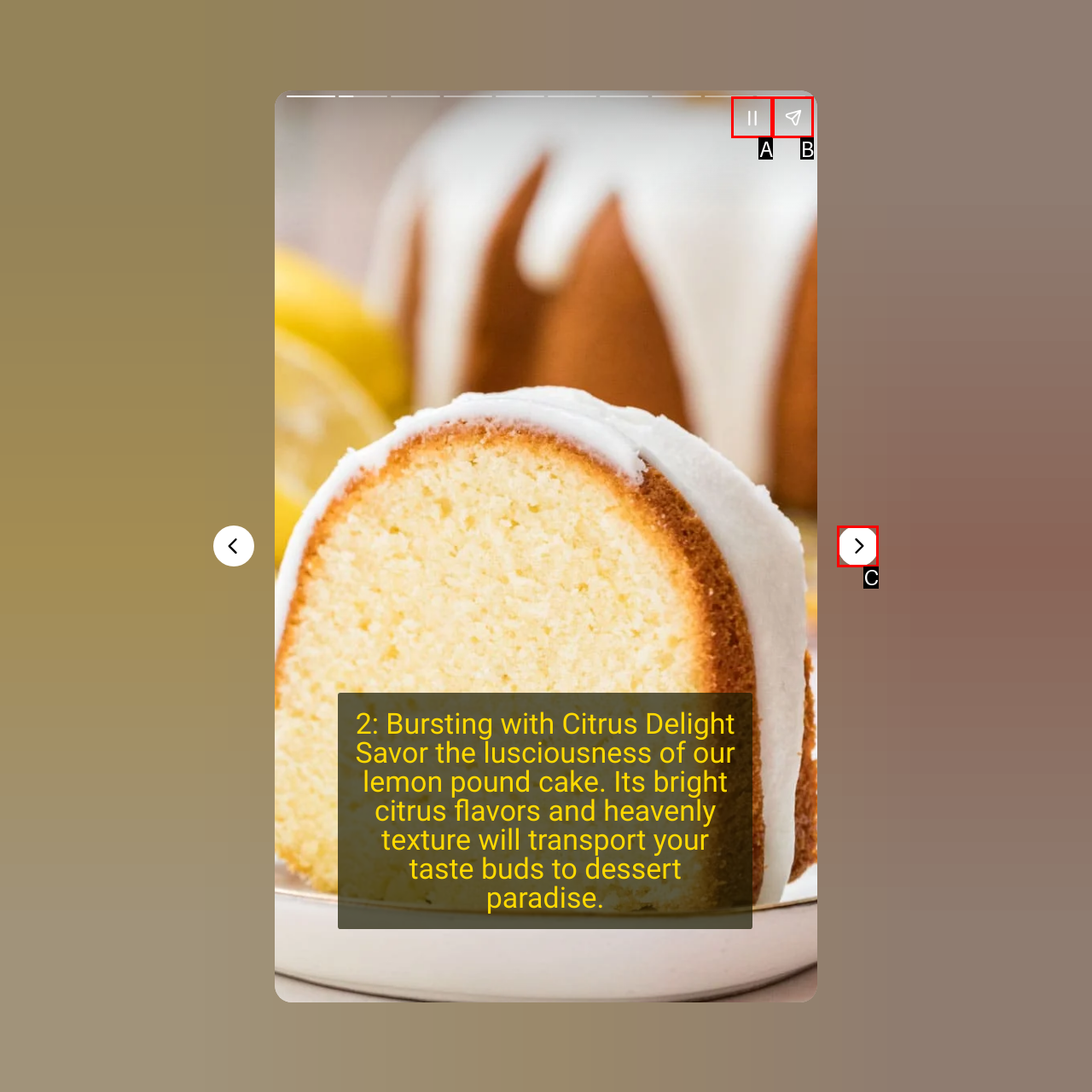Choose the option that matches the following description: aria-label="Pause story"
Answer with the letter of the correct option.

A